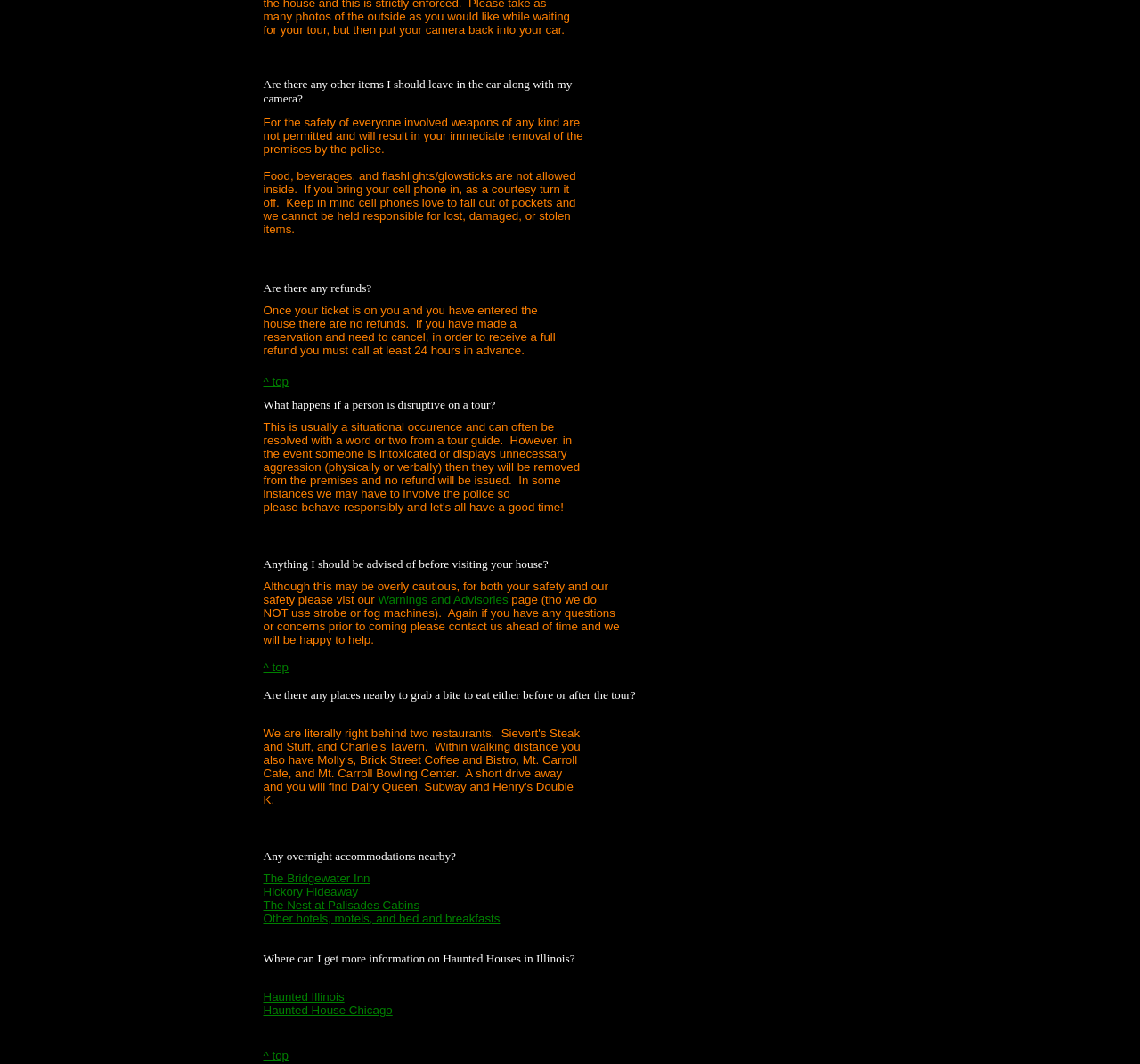Please locate the bounding box coordinates of the element that should be clicked to achieve the given instruction: "Visit The Bridgewater Inn".

[0.231, 0.819, 0.325, 0.832]